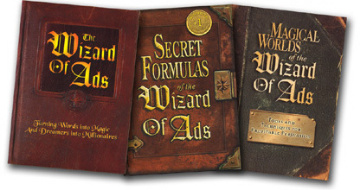Interpret the image and provide an in-depth description.

The image features three books from the "Wizard of Ads" series, showcasing a distinctive and captivating design. The titles prominently displayed on the covers include:

1. **The Wizard of Ads** - suggested by its bold letters, this book likely delves into advertising strategies and insights.
2. **Secret Formulas of the Wizard of Ads** - this installment hints at revealing insider secrets or techniques in the realm of advertising.
3. **Magical Worlds of the Wizard of Ads** - this book seems to focus on exploring imaginative and creative approaches within the advertising landscape.

Each book is designed with rich, textured covers that exude a sense of timelessness and wisdom, inviting readers to uncover the knowledge within. This series emphasizes transforming conventional thinking and ideas into successful marketing endeavors.